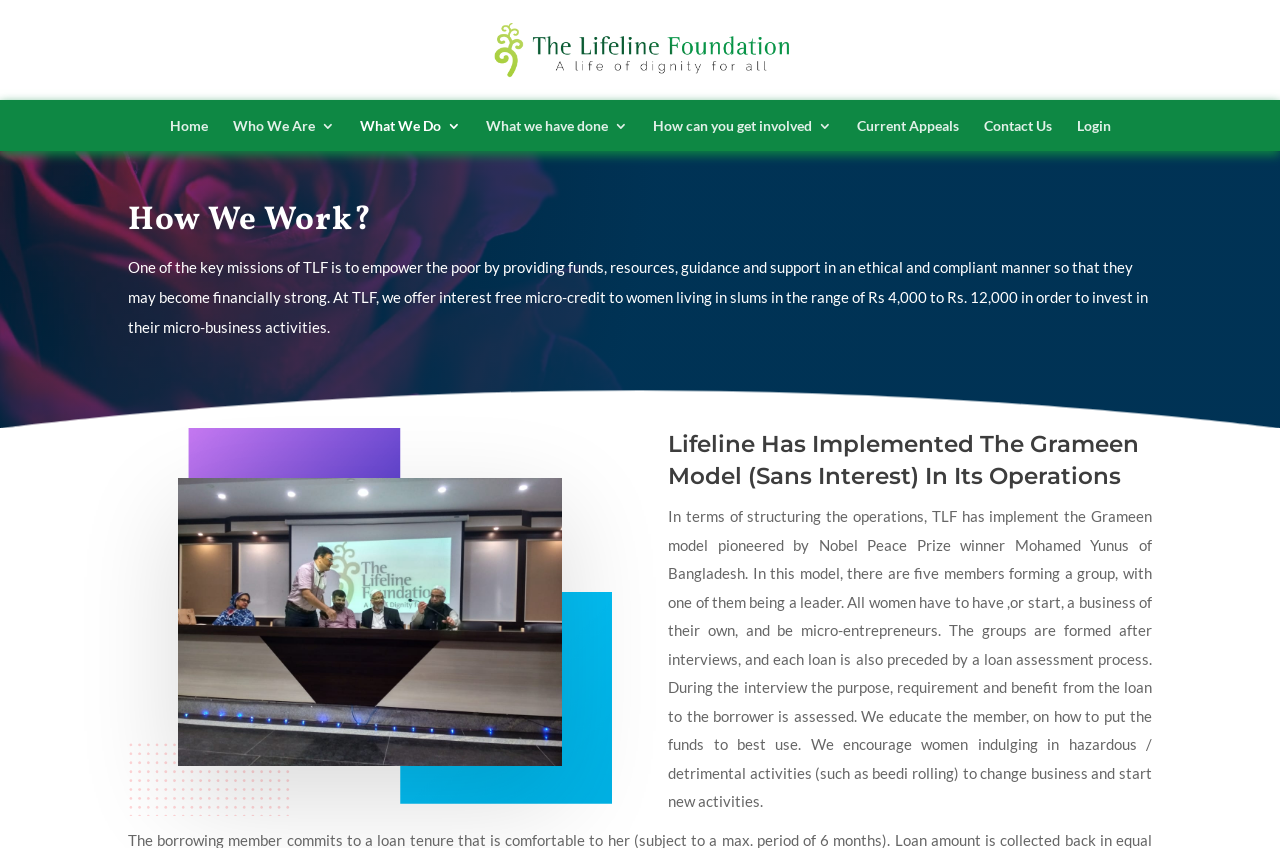Determine the bounding box coordinates of the UI element that matches the following description: "How can you get involved". The coordinates should be four float numbers between 0 and 1 in the format [left, top, right, bottom].

[0.51, 0.14, 0.65, 0.157]